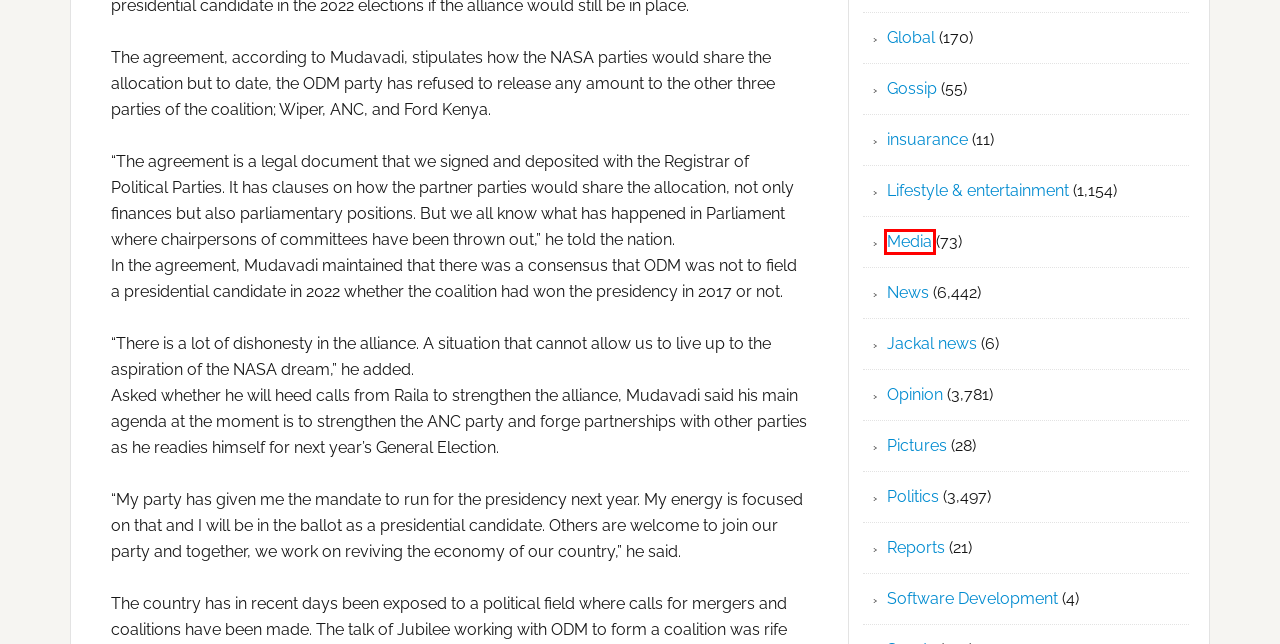You have a screenshot of a webpage with an element surrounded by a red bounding box. Choose the webpage description that best describes the new page after clicking the element inside the red bounding box. Here are the candidates:
A. Software Development Archives | Kenya Today
B. Politics Archives | Kenya Today
C. Jackal news Archives | Kenya Today
D. Advertorials Archives | Kenya Today
E. Pictures Archives | Kenya Today
F. Media Archives | Kenya Today
G. Kenya Today - Archives | Kenya Today
H. Reports Archives | Kenya Today

F